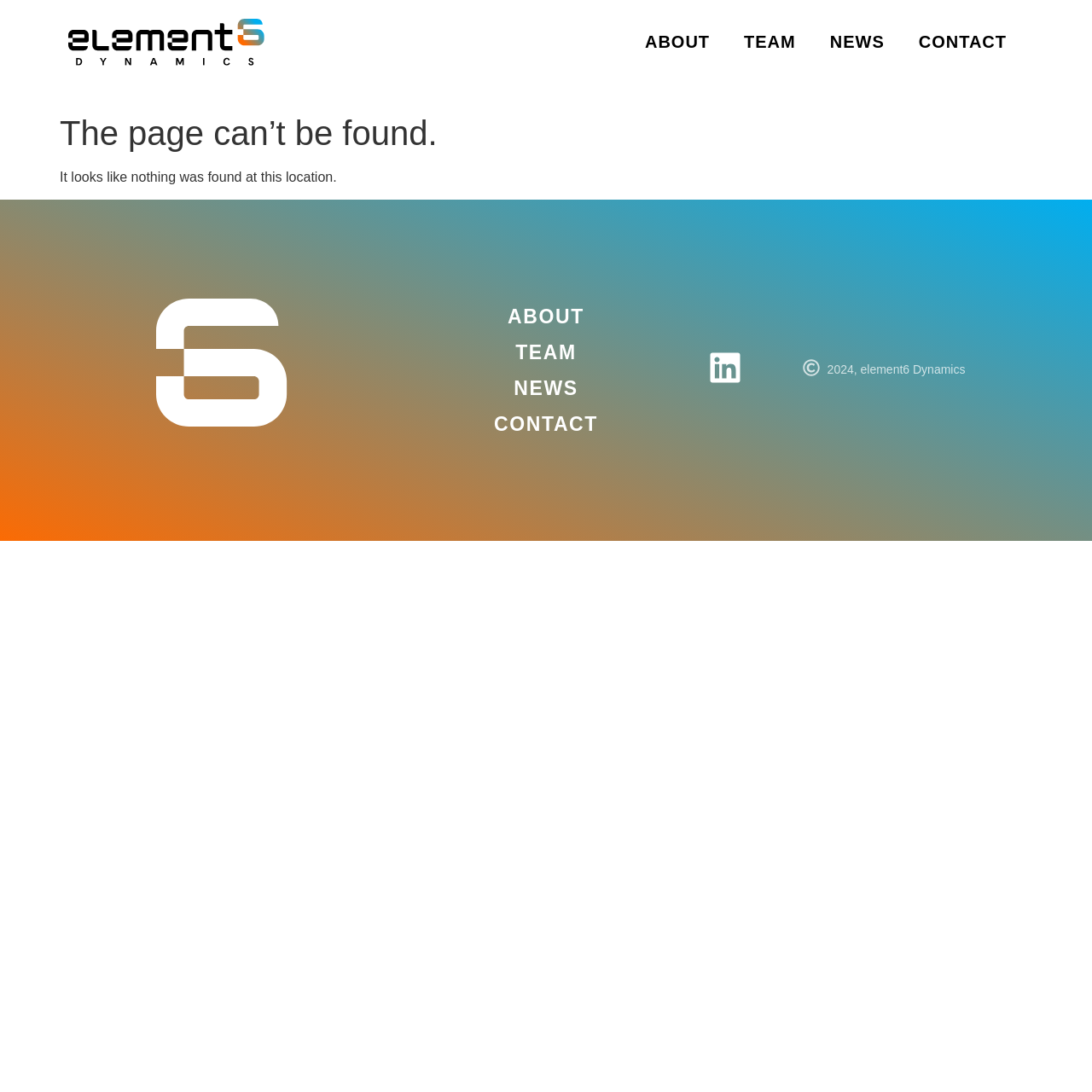Determine the bounding box coordinates of the clickable region to follow the instruction: "click the link at the top left corner".

[0.062, 0.017, 0.242, 0.06]